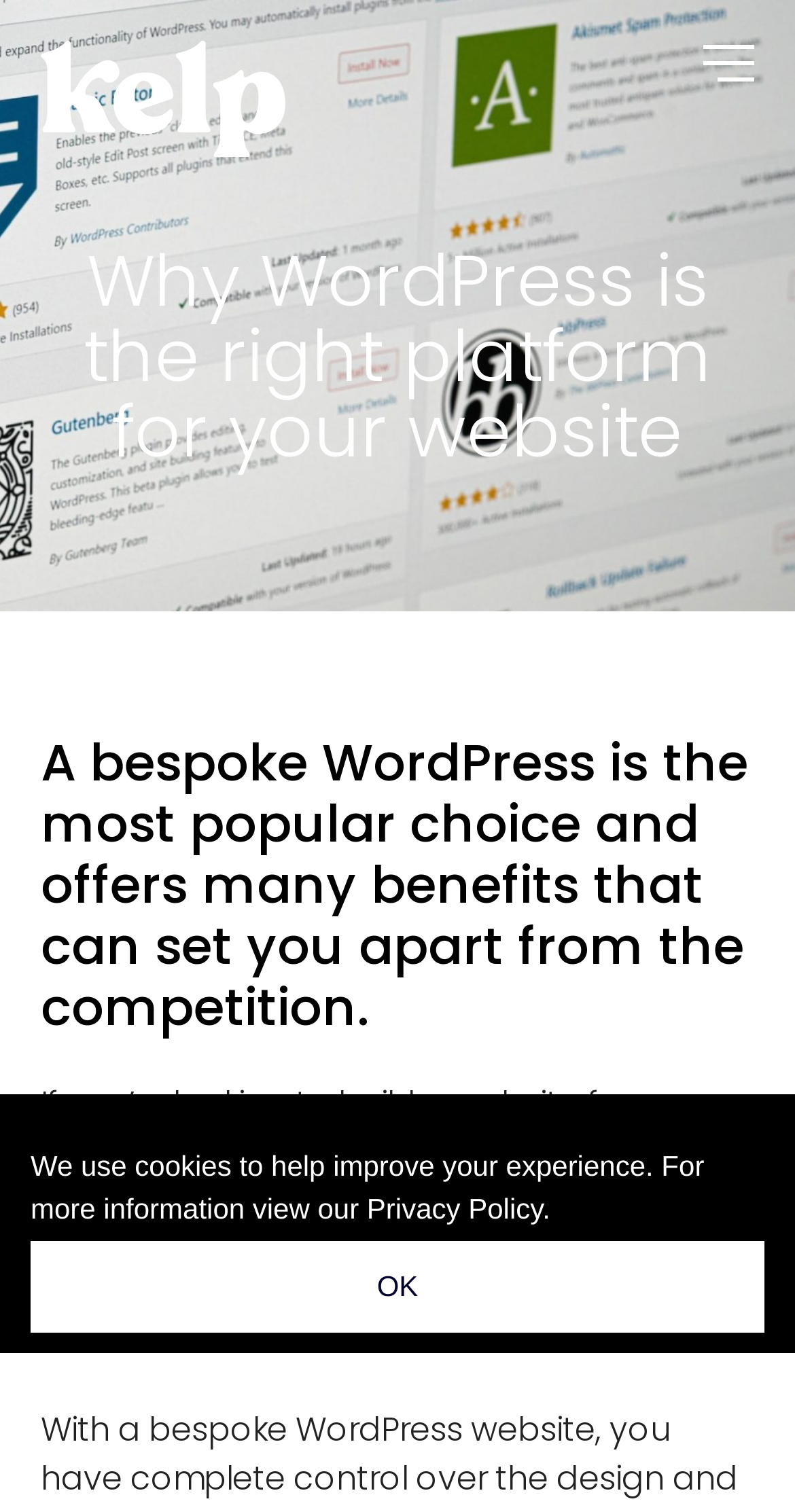Please extract and provide the main headline of the webpage.

Why WordPress is the right platform for your website